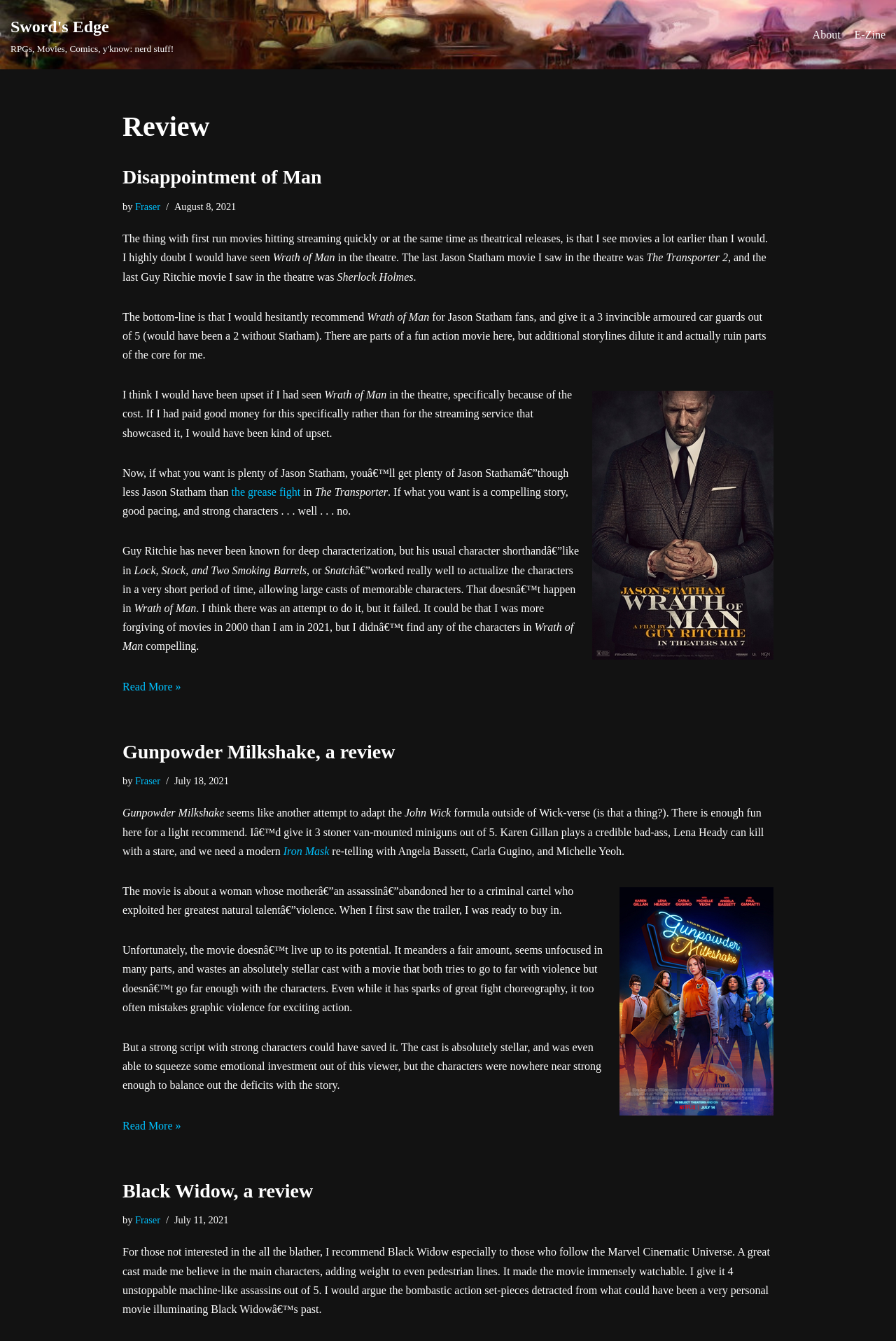Look at the image and answer the question in detail:
How many reviews are on this webpage?

I determined the answer by counting the number of article elements which contain review texts, and found that there are three reviews on this webpage.